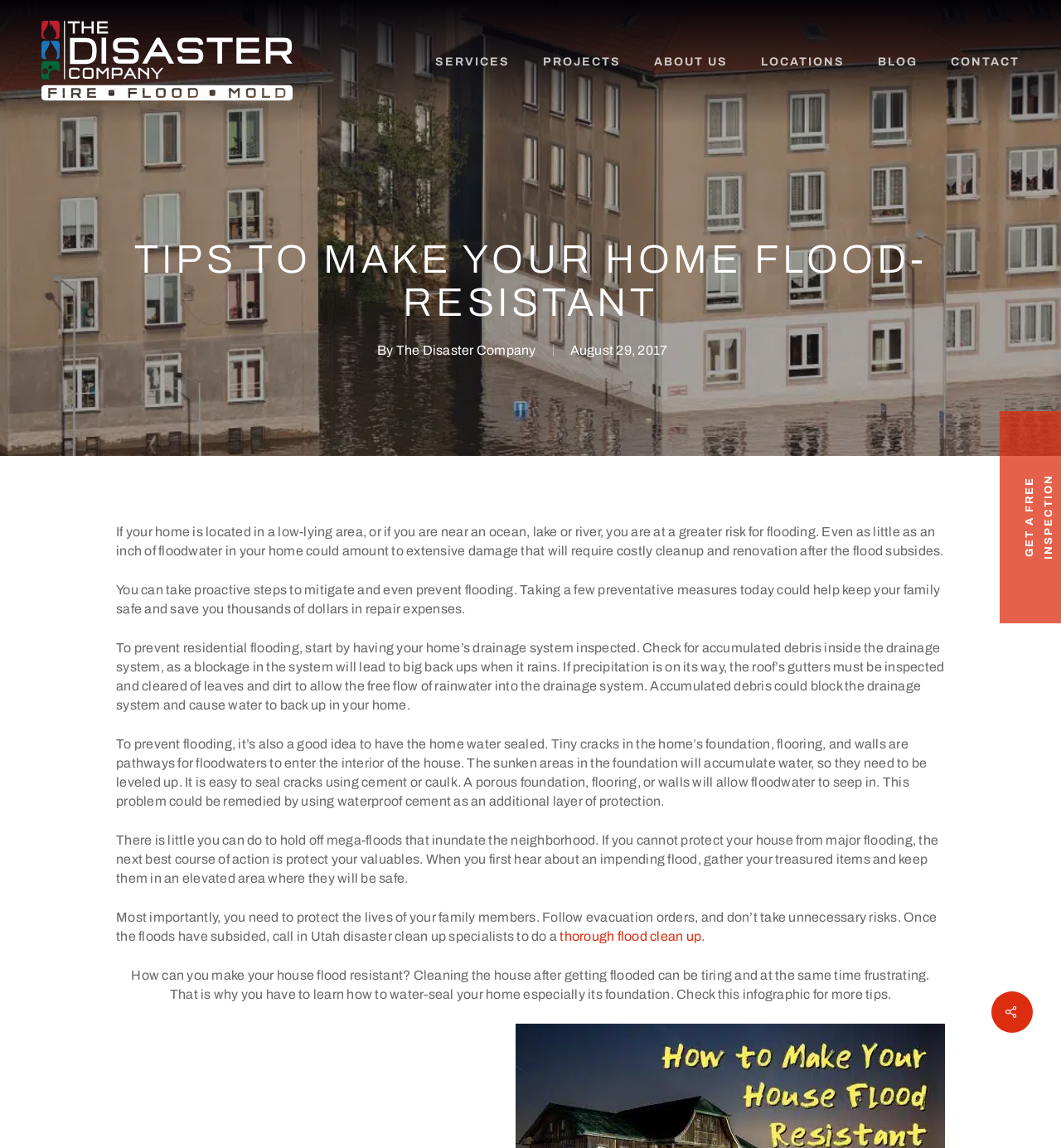Please identify the bounding box coordinates of the element I need to click to follow this instruction: "Visit the 'BLOG' page".

[0.827, 0.048, 0.865, 0.06]